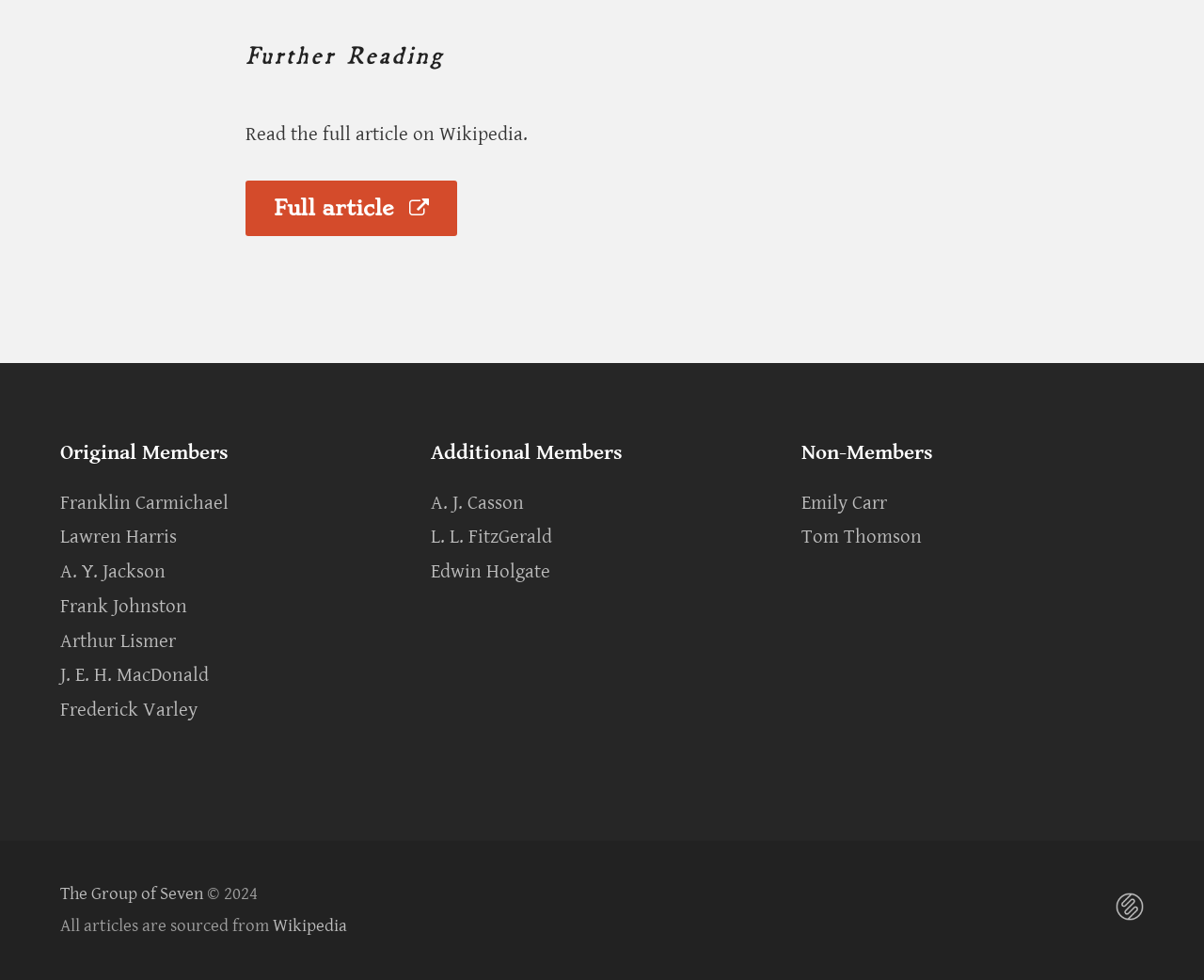Based on the element description: "The Group of Seven", identify the bounding box coordinates for this UI element. The coordinates must be four float numbers between 0 and 1, listed as [left, top, right, bottom].

[0.05, 0.901, 0.169, 0.922]